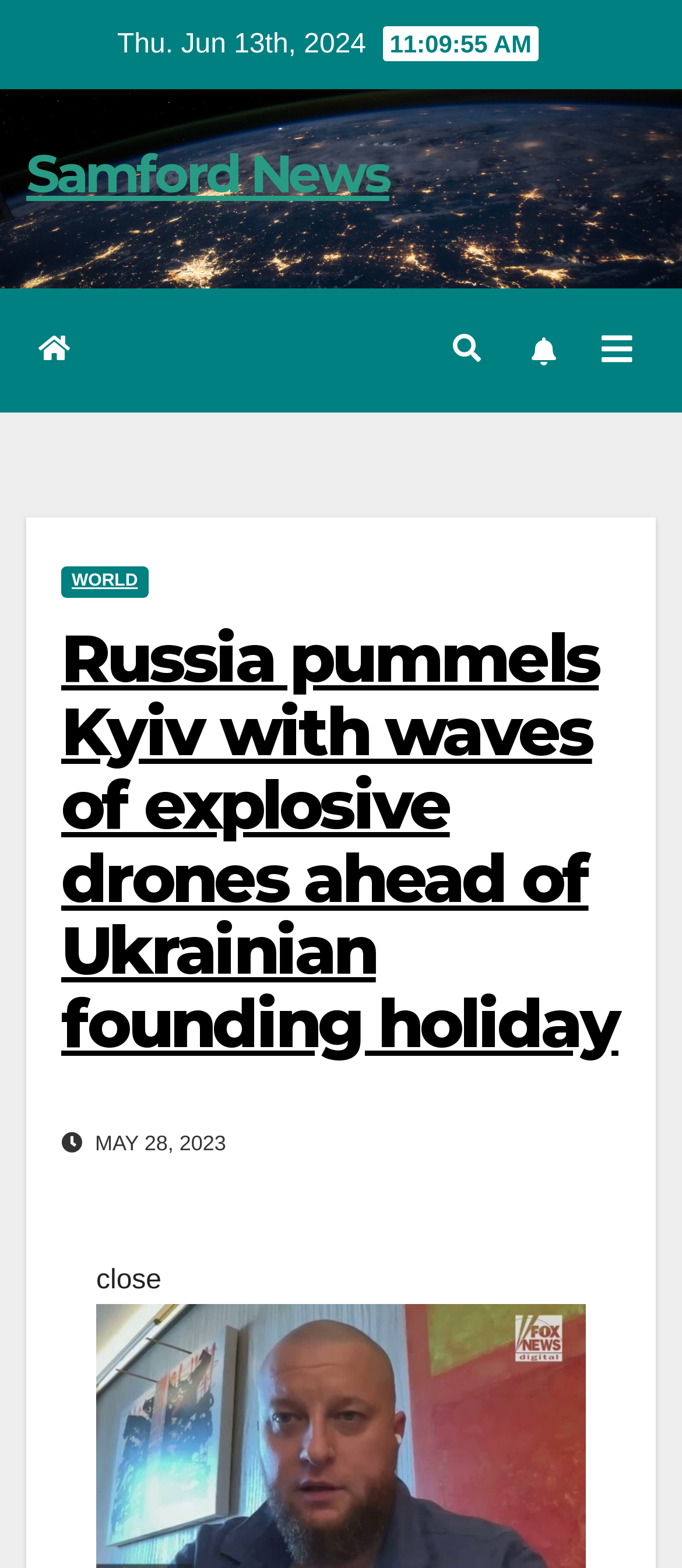What is the date of the news article?
Please look at the screenshot and answer using one word or phrase.

Thu. Jun 13th, 2024